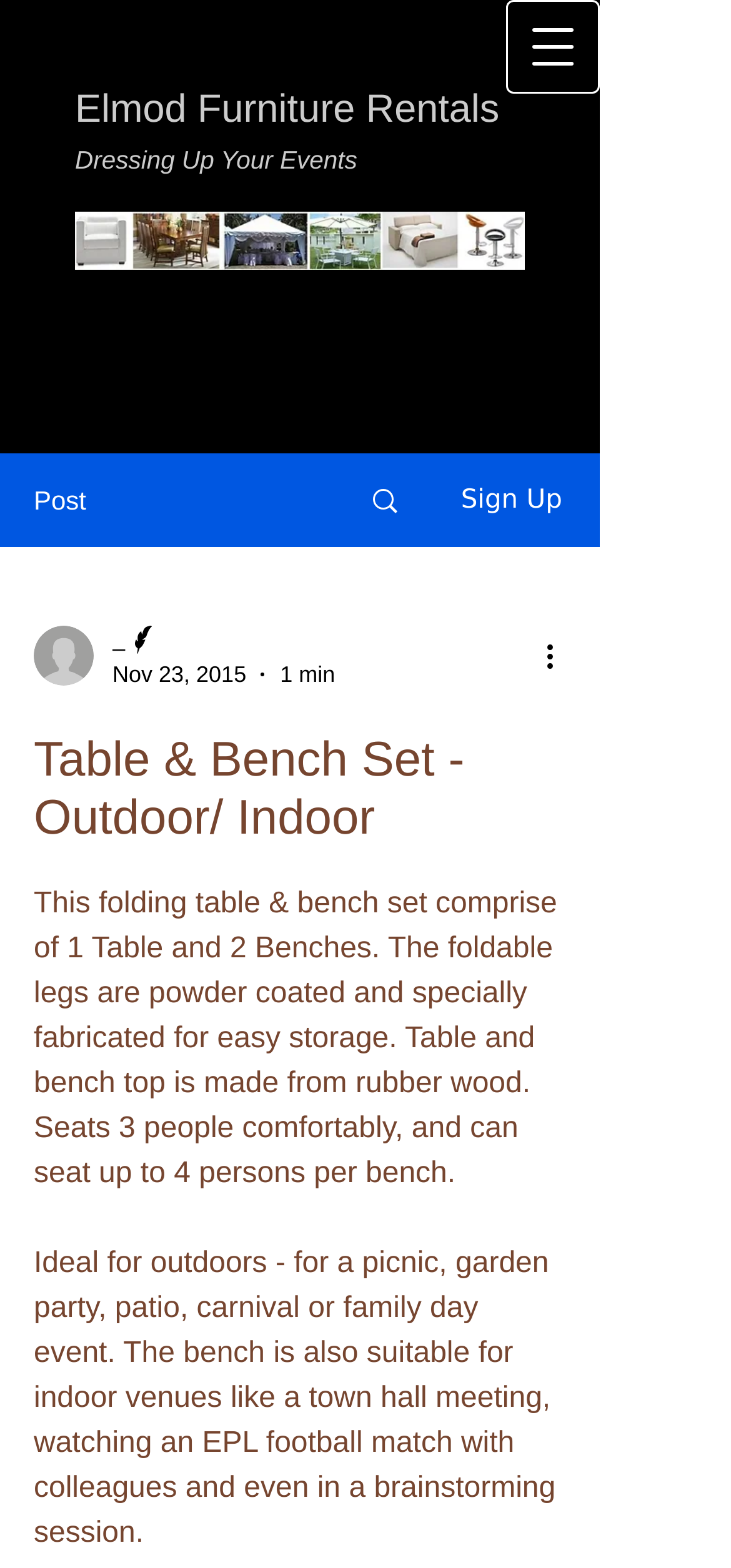Answer briefly with one word or phrase:
How many people can the bench set seat comfortably?

3